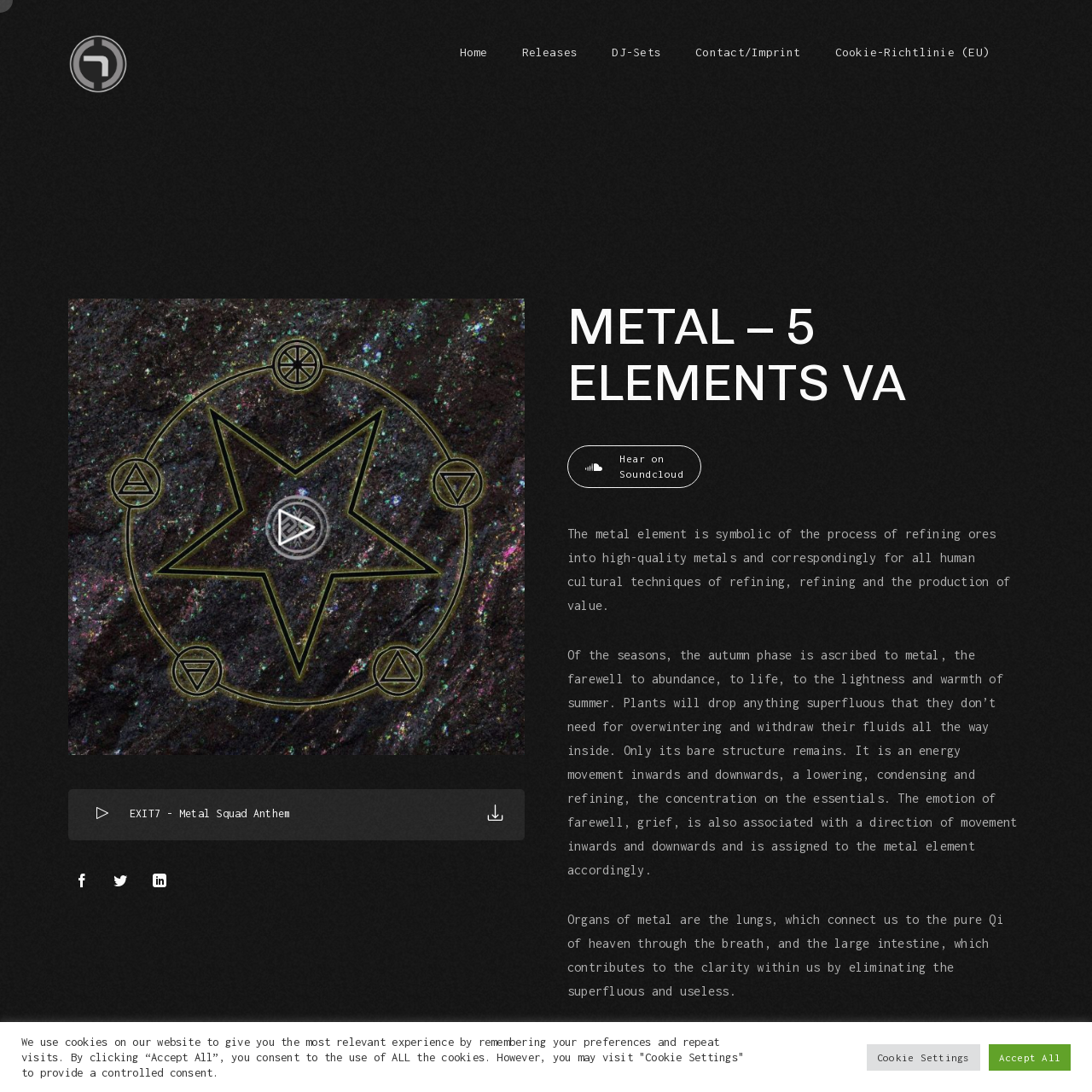Based on the image, provide a detailed response to the question:
What is the color associated with the metal element?

I found this answer by reading the text 'The color of the metal is white and grey. But also all shiny metallic surfaces, gold and silver are assigned to the metal.' which explicitly states the colors associated with the metal element.